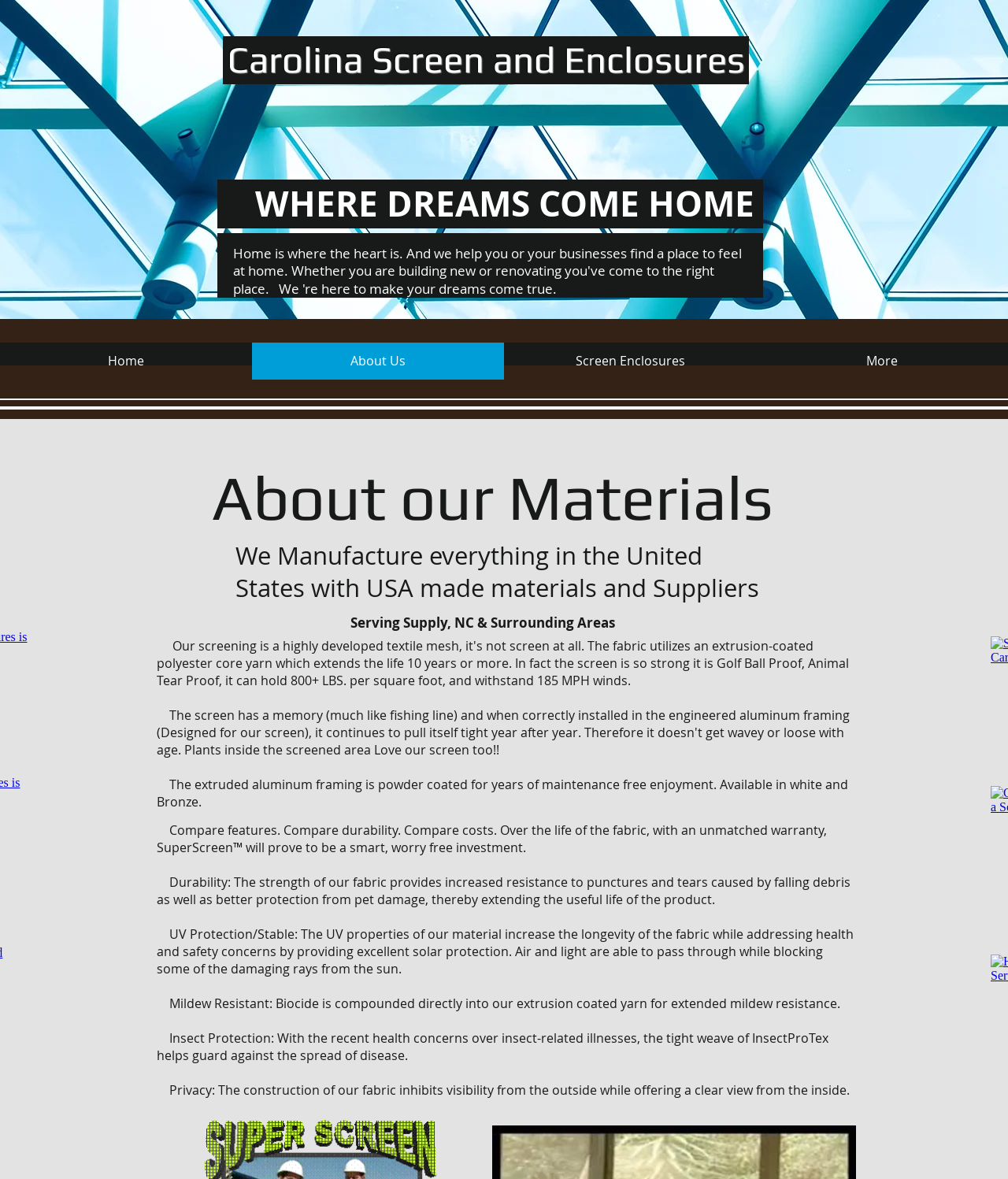Using the element description provided, determine the bounding box coordinates in the format (top-left x, top-left y, bottom-right x, bottom-right y). Ensure that all values are floating point numbers between 0 and 1. Element description: More

[0.75, 0.29, 1.0, 0.322]